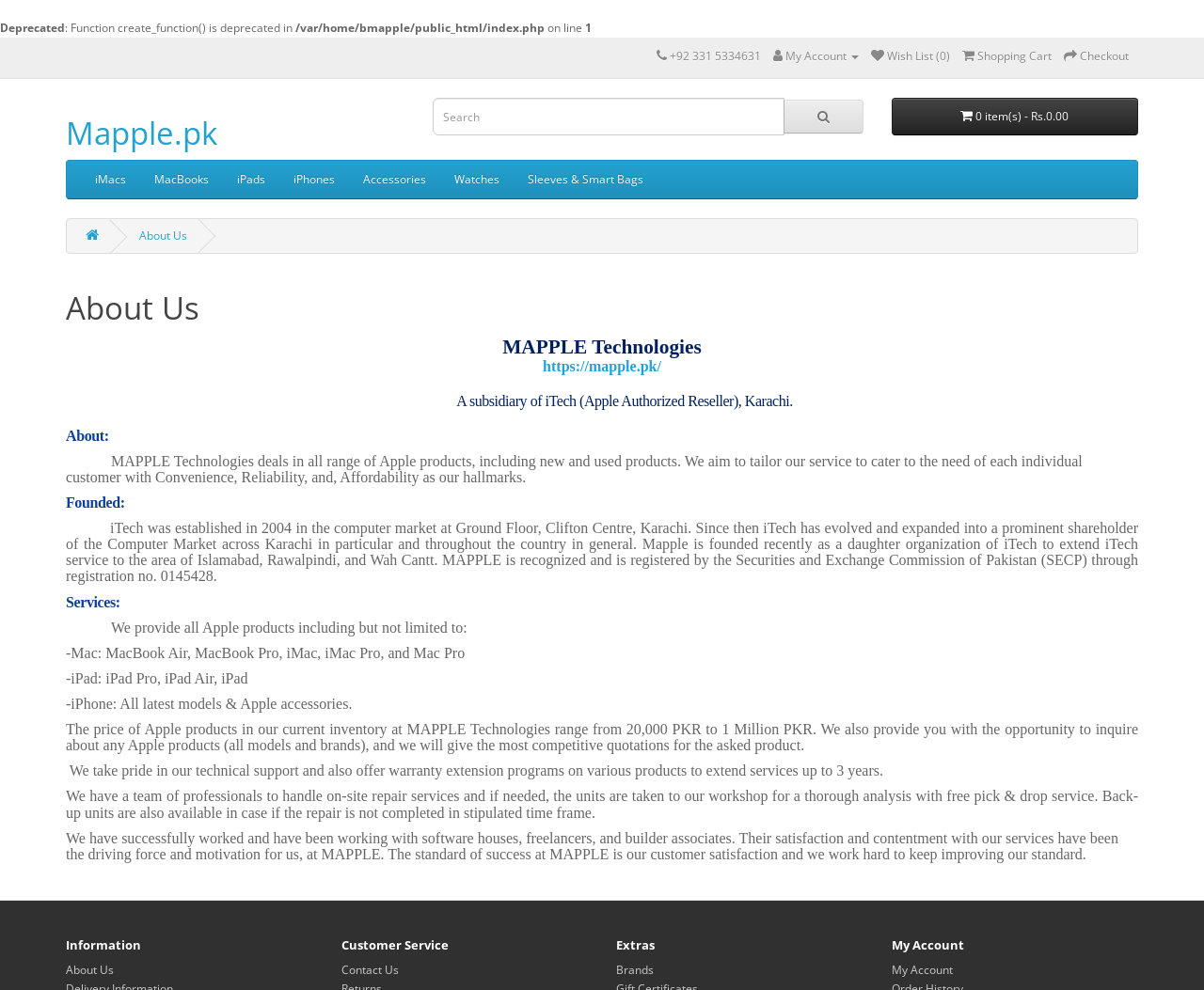Describe every aspect of the webpage in a detailed manner.

The webpage is about MAPPLE Technologies, a company that deals with Apple products. At the top, there is a navigation bar with several links, including "My Account", "Wish List", "Shopping Cart", and "Checkout". Below the navigation bar, there is a search bar with a button on the right side. 

On the left side, there are several links to different categories of Apple products, such as "iMacs", "MacBooks", "iPads", "iPhones", "Accessories", "Watches", and "Sleeves & Smart Bags". 

The main content of the webpage is about the company's description, history, and services. The company description is provided, stating that MAPPLE Technologies deals with all range of Apple products, including new and used products, and aims to tailor its service to cater to the need of each individual customer. 

Below the company description, there is a section about the company's history, stating that iTech, the parent company, was established in 2004, and MAPPLE was founded recently as a daughter organization to extend iTech's service to Islamabad, Rawalpindi, and Wah Cantt. 

The services provided by the company are also listed, including the provision of all Apple products, technical support, warranty extension programs, on-site repair services, and free pick & drop service. The company also mentions that it has successfully worked with software houses, freelancers, and builder associates, and its standard of success is customer satisfaction. 

At the bottom of the webpage, there are three columns of links, labeled as "Information", "Customer Service", and "Extras", with links to "About Us", "Contact Us", "Brands", and "My Account" respectively.